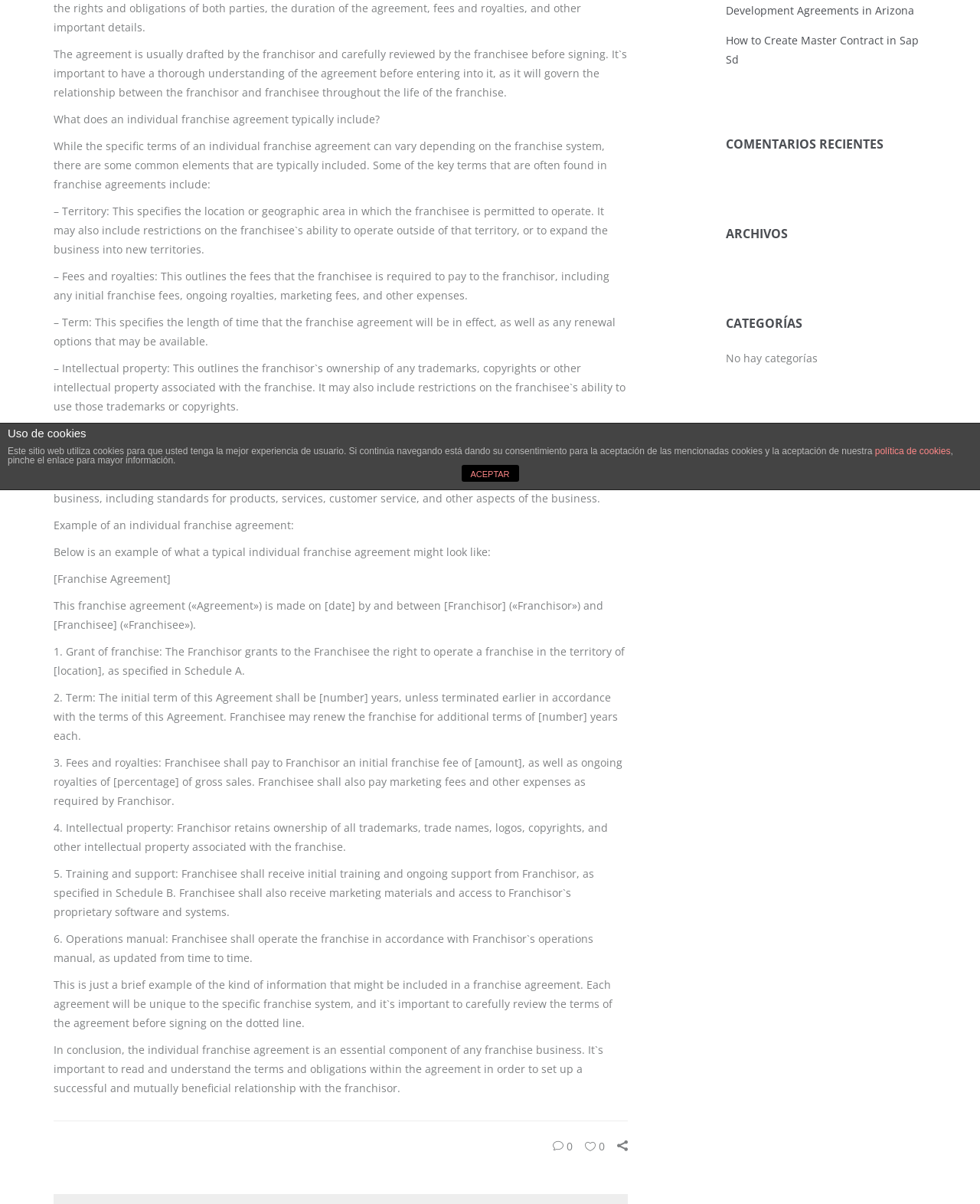Given the element description "Development Agreements in Arizona" in the screenshot, predict the bounding box coordinates of that UI element.

[0.74, 0.003, 0.932, 0.015]